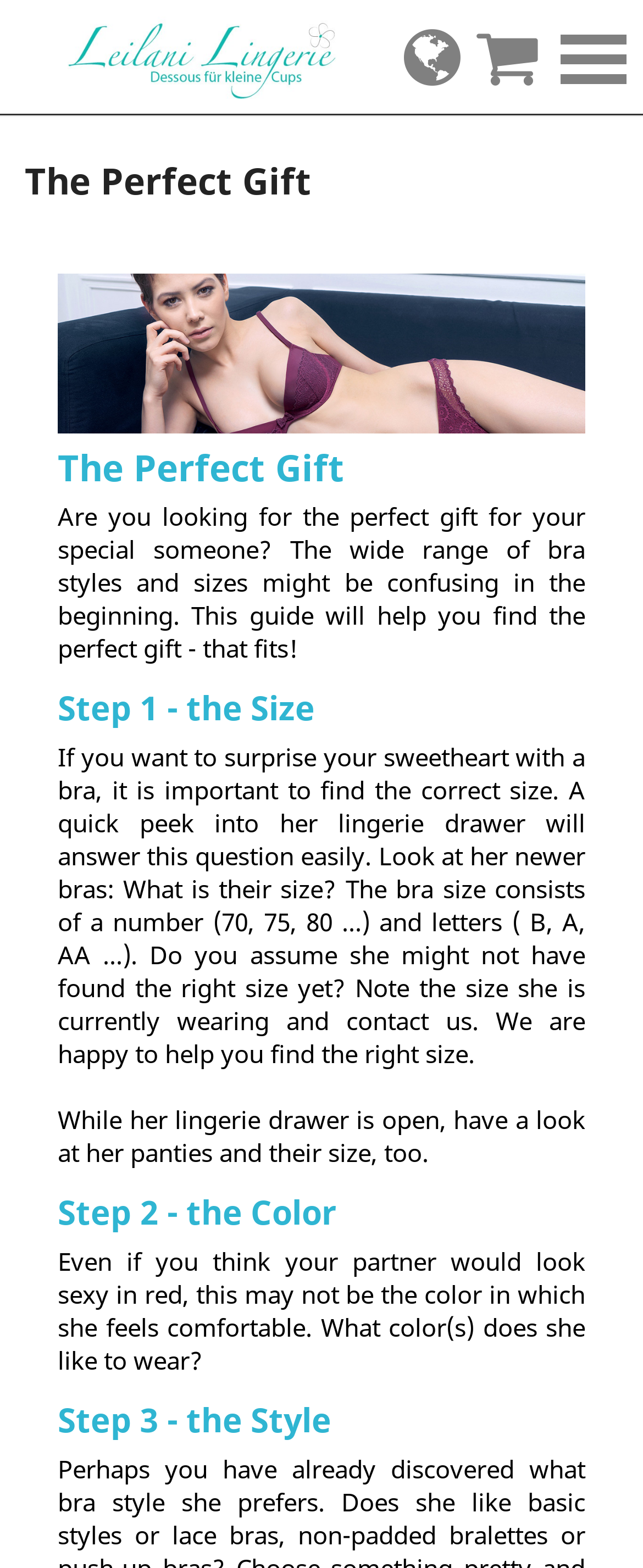Examine the image and give a thorough answer to the following question:
What is the first step to find the perfect gift?

The webpage guides the user to find the perfect gift for their special someone, and the first step is to determine the correct size of the bra. This is mentioned in the heading 'Step 1 - the Size' and the subsequent text explains how to find the correct size by looking at the person's lingerie drawer.